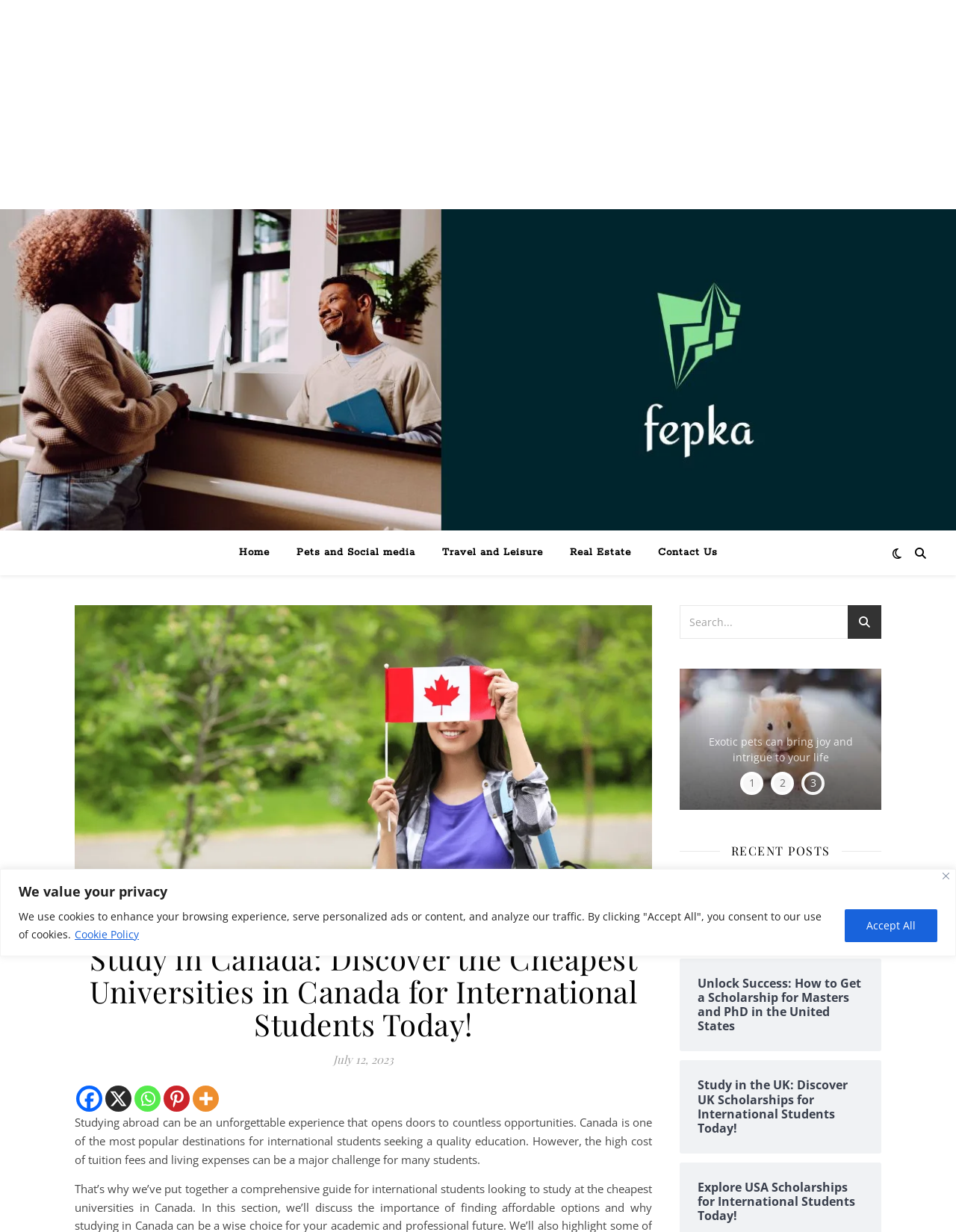What is the purpose of the social media links at the bottom?
Refer to the image and give a detailed response to the question.

The social media links at the bottom of the webpage allow users to share content from the website on various social media platforms, including Facebook, Whatsapp, and Pinterest. This is evident from the icons and links displayed.